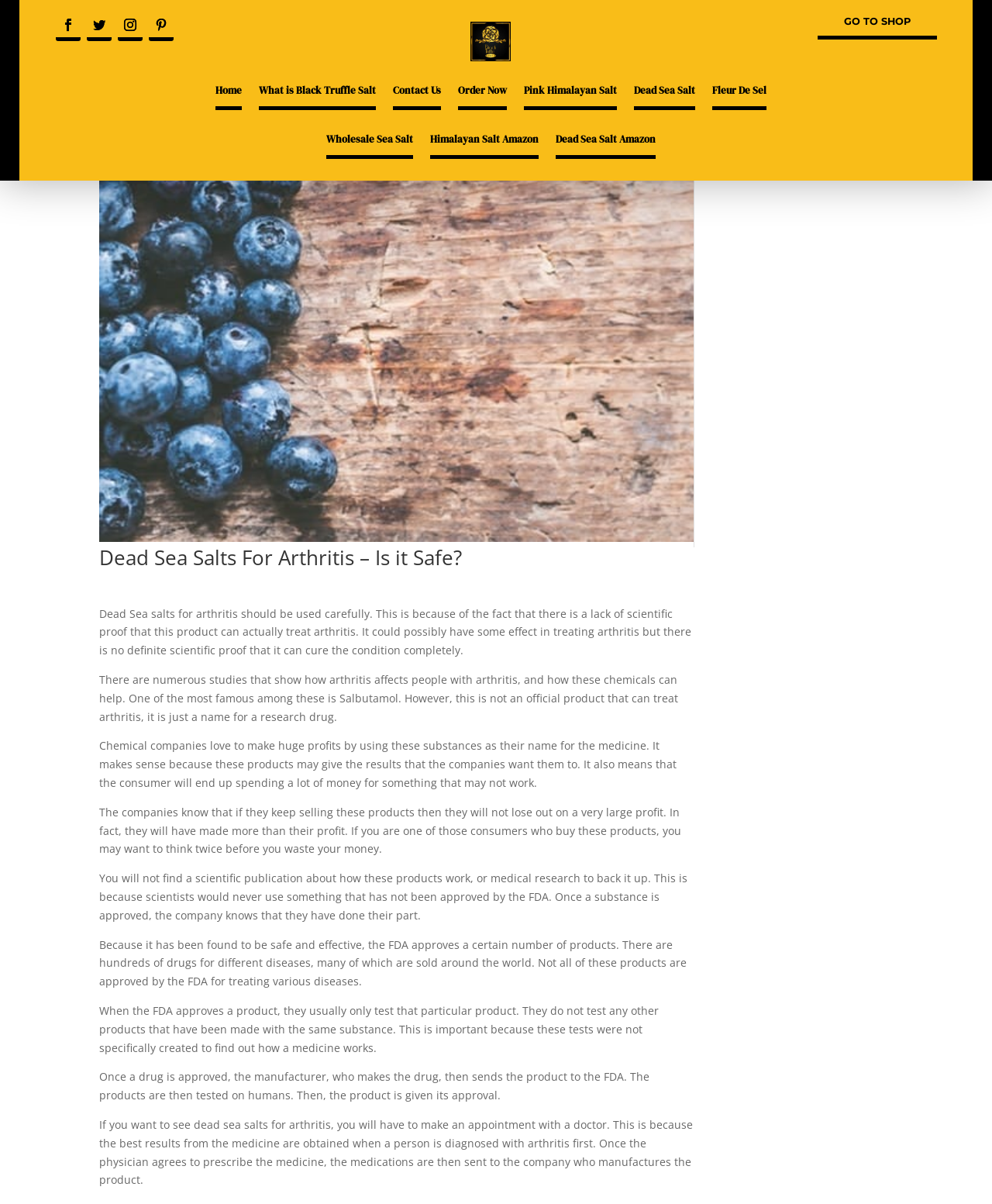Determine the bounding box coordinates of the clickable region to carry out the instruction: "Click the 'Dead Sea Salt' link".

[0.639, 0.051, 0.7, 0.091]